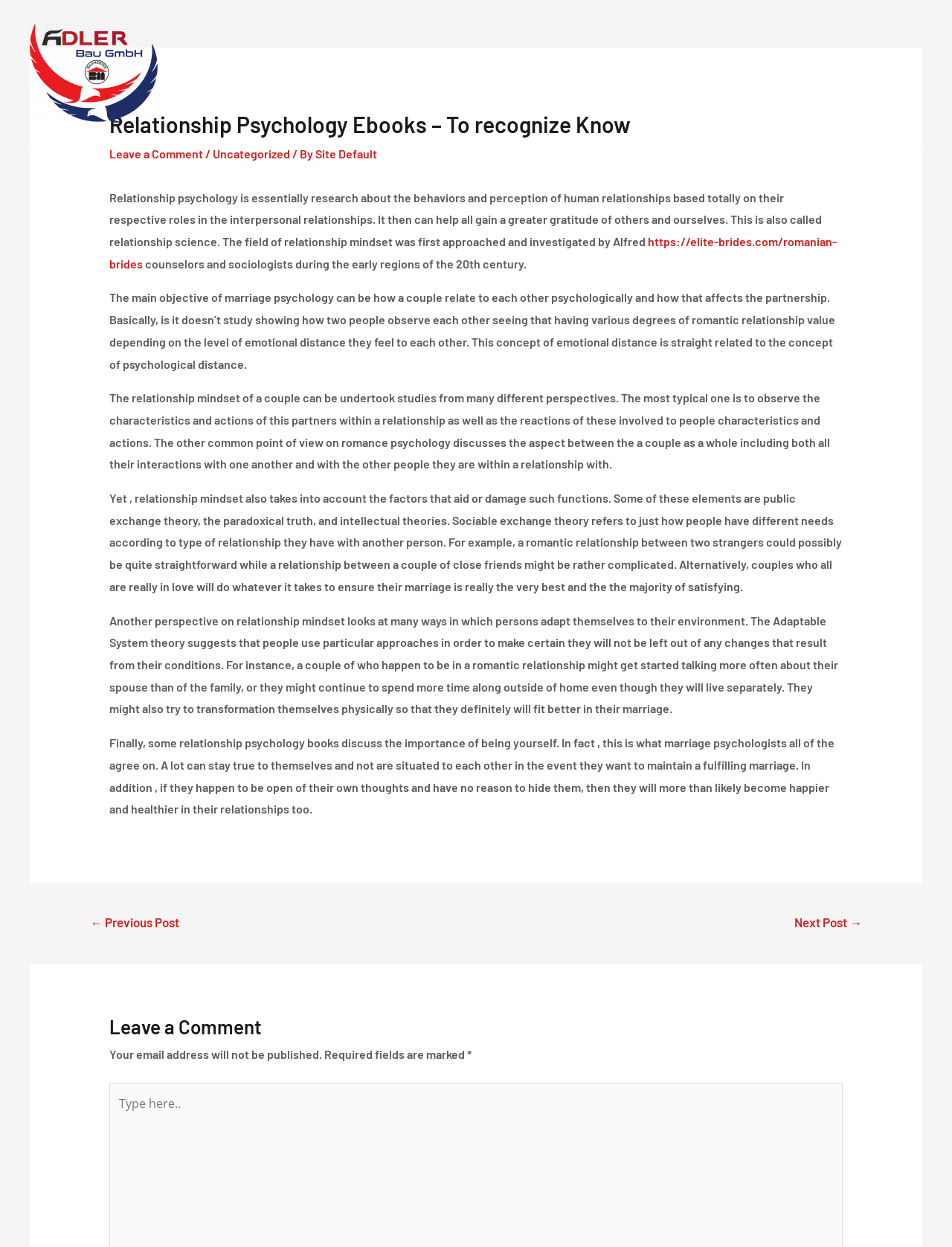Identify the bounding box coordinates of the section that should be clicked to achieve the task described: "Click on the 'Über Uns' link".

[0.677, 0.037, 0.772, 0.079]